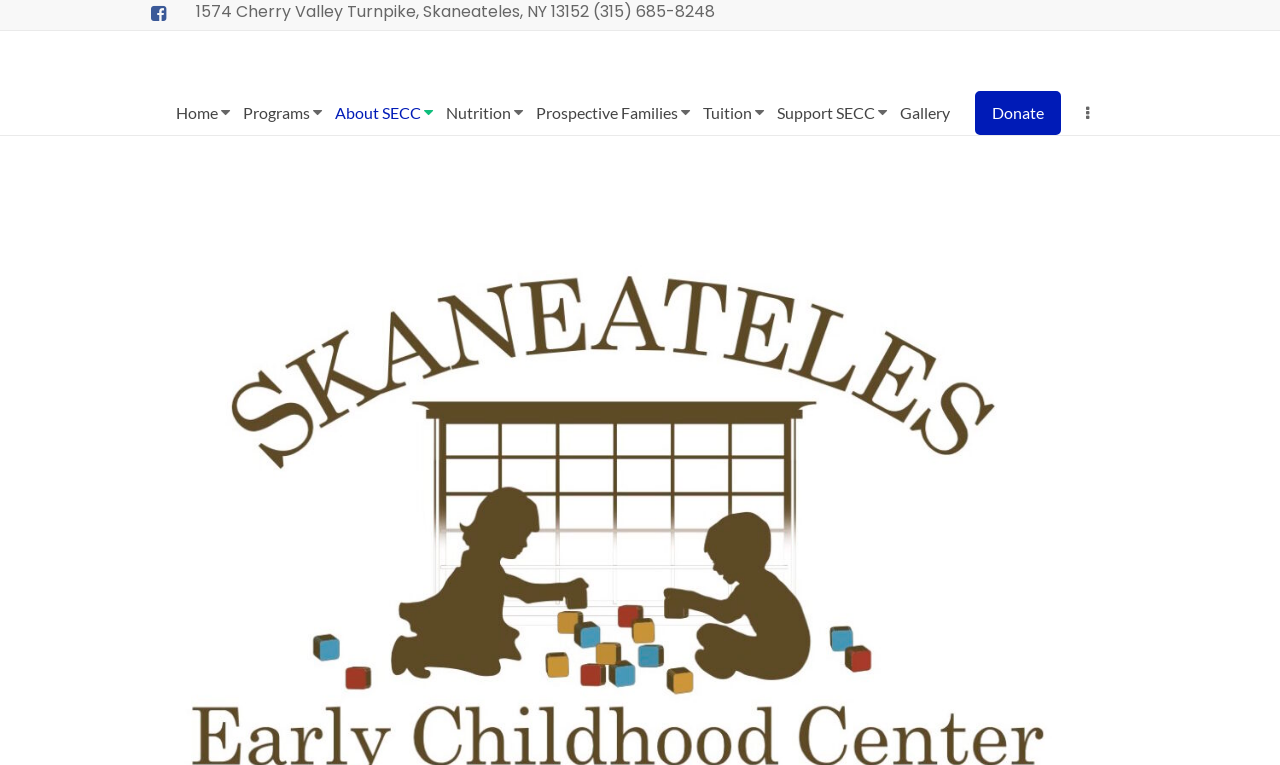Please provide the bounding box coordinates for the element that needs to be clicked to perform the instruction: "view programs". The coordinates must consist of four float numbers between 0 and 1, formatted as [left, top, right, bottom].

[0.19, 0.128, 0.242, 0.167]